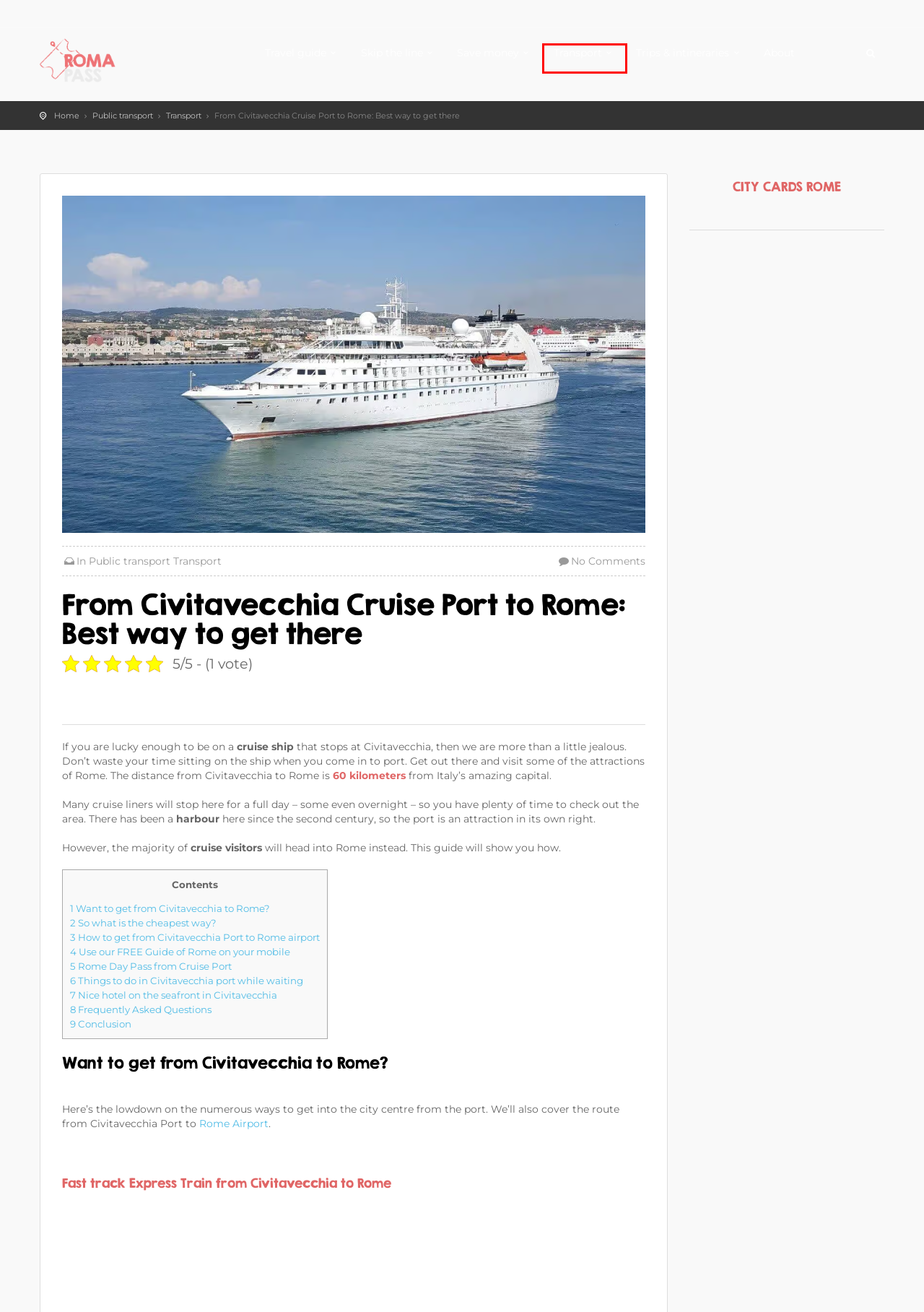Look at the screenshot of a webpage that includes a red bounding box around a UI element. Select the most appropriate webpage description that matches the page seen after clicking the highlighted element. Here are the candidates:
A. Rome Airport Transfers : Get from Rome Airport to City Center
B. About Roma Pass - Who am I and why this blog - roma-pass.com
C. Trips & itineraries Rome travel guide -
D. Roma Pass - Visit Rome with our Travel Guide and Save Money
E. Save money Rome travel guide -
F. Public transport Rome travel guide -
G. Skip the line Rome travel guide -
H. Transport Rome travel guide -

H